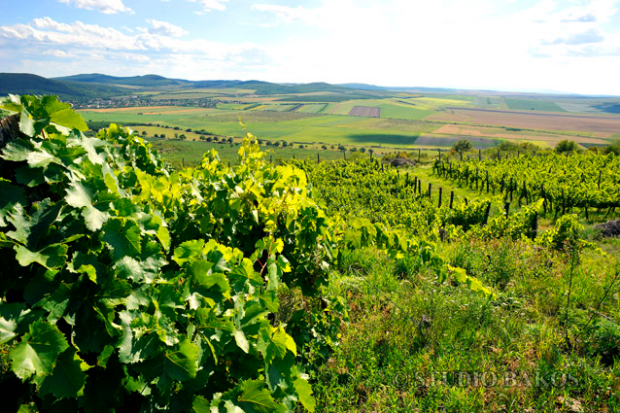Break down the image and describe each part extensively.

The image captures the picturesque vineyard of Krakó, located in Abaújszántó, which is renowned for its unique micro-climate and rich volcanic soil. The lush greenery of the vine plants is prominent in the foreground, showcasing the 5,000 grapevines, primarily Furmint and Hárslevelü, that thrive in this environment. Established in 1982, this single vineyard faces southwest and benefits from its terraced layout, which not only enhances sunlight exposure but also helps retain heat, crucial for grape ripening.

In the background, the expansive landscape unfolds, revealing rolling hills and cultivated fields stretching toward the horizon. The vineyard is nestled amidst mixed forests, providing essential protection from extreme weather, which further contributes to the production of high-quality dry Furmint wines characterized by aromas of field herbs. This serene setting perfectly encapsulates the beauty and rich viticultural heritage of the Tokaj wine region.